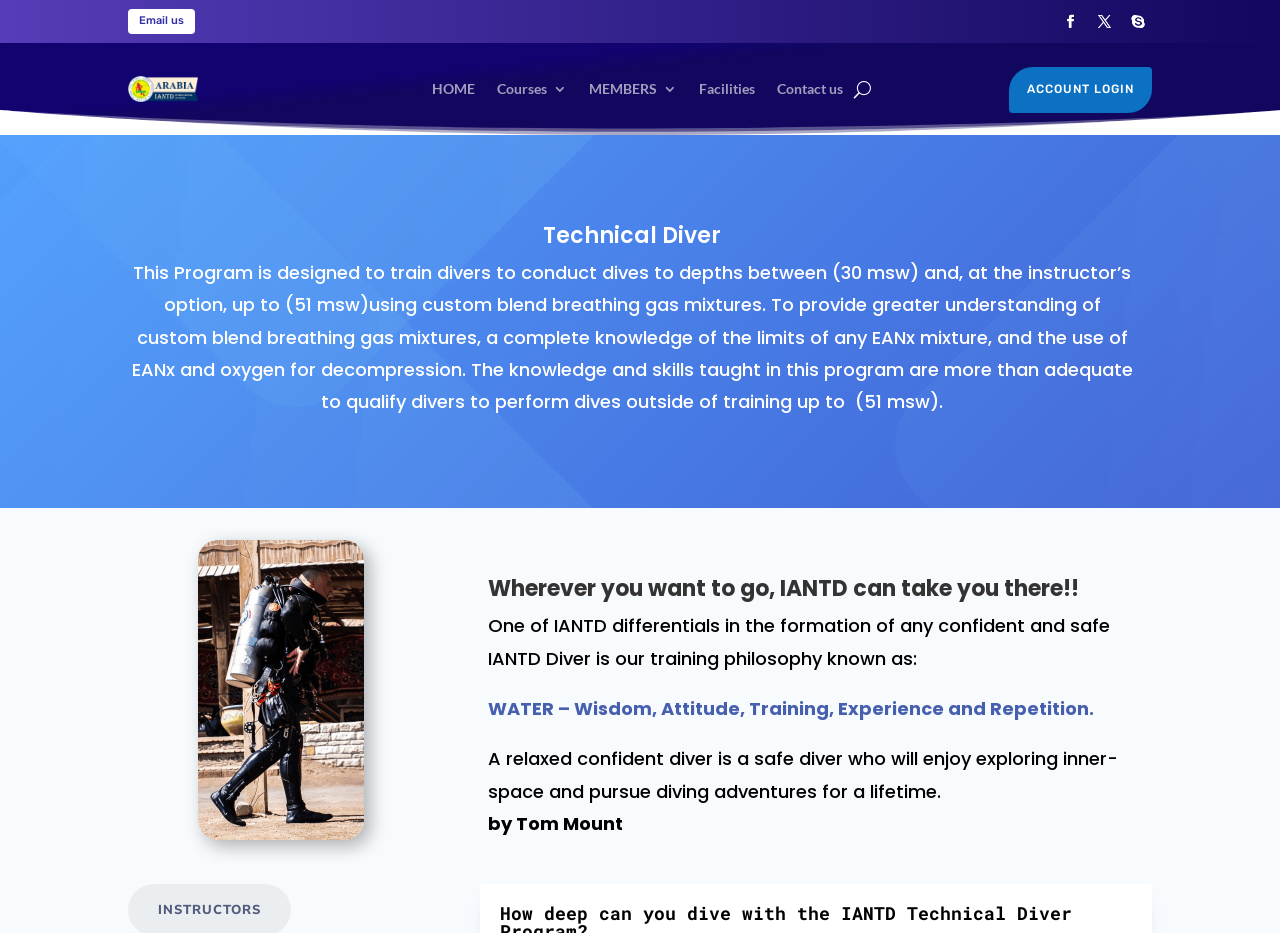Given the description of the UI element: "HOME", predict the bounding box coordinates in the form of [left, top, right, bottom], with each value being a float between 0 and 1.

[0.337, 0.055, 0.371, 0.136]